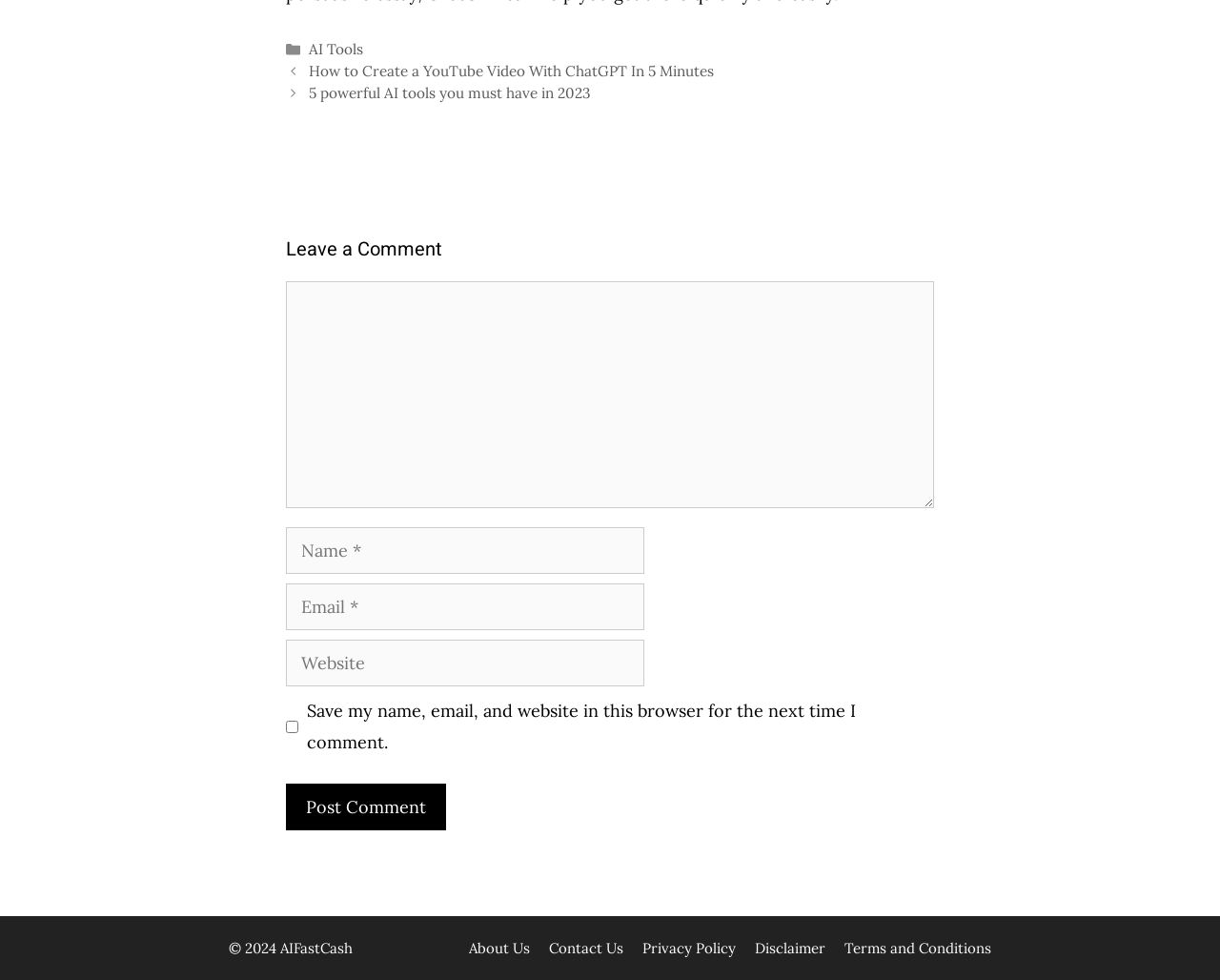Answer the question in one word or a short phrase:
What is the copyright year?

2024